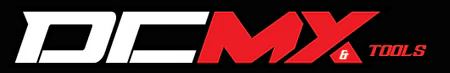Detail every significant feature and component of the image.

The image showcases the logo of "DCMX TOOLS," featuring bold, modern typography with a distinctive color scheme. The design prominently displays "DCMX" in a striking red against a white background, creating a strong visual impact, while "TOOLS" is presented in white, enhancing clarity and contrast. This logo reflects the brand's focus on quality tools and accessories, appealing to both professional and DIY enthusiasts. It signifies reliability and innovation, integral values of DCMX TOOLS, within the tools industry. The overall aesthetic conveys a sense of professionalism and energy, aptly representing the company's identity and market presence.